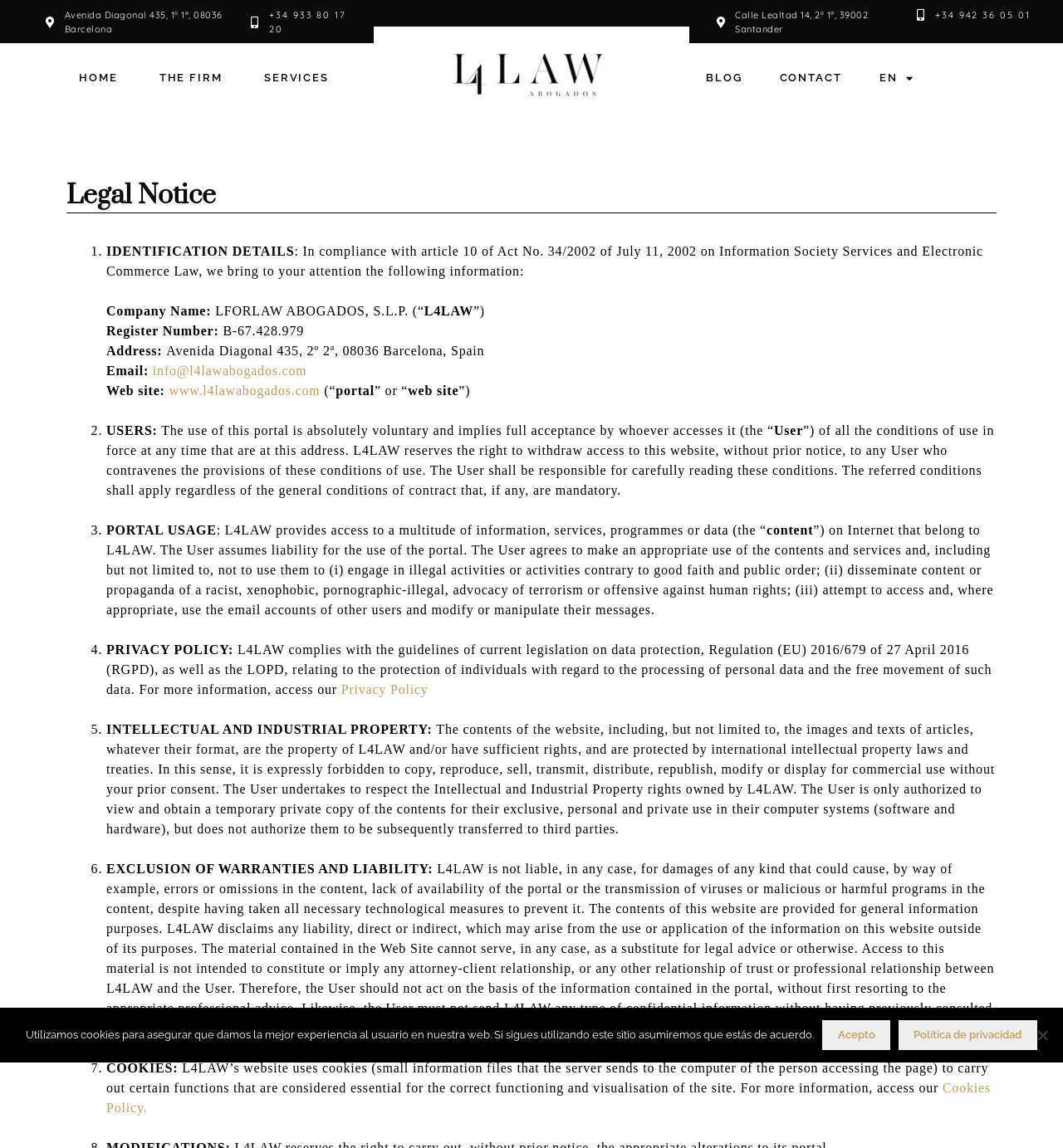What is the purpose of the portal? Examine the screenshot and reply using just one word or a brief phrase.

To provide access to information, services, programmes or data